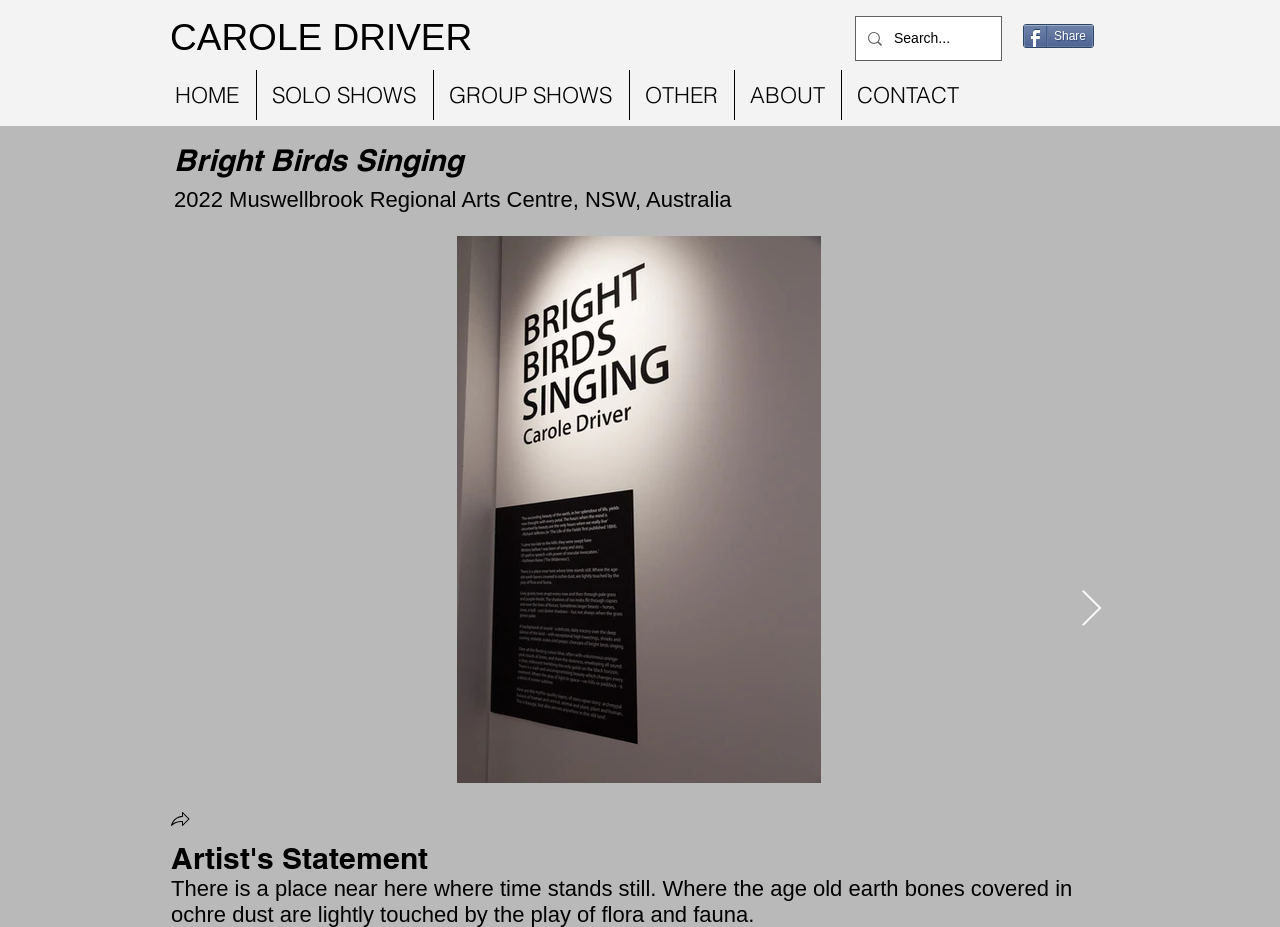Please locate the bounding box coordinates of the element that should be clicked to achieve the given instruction: "View the next item".

[0.844, 0.636, 0.862, 0.679]